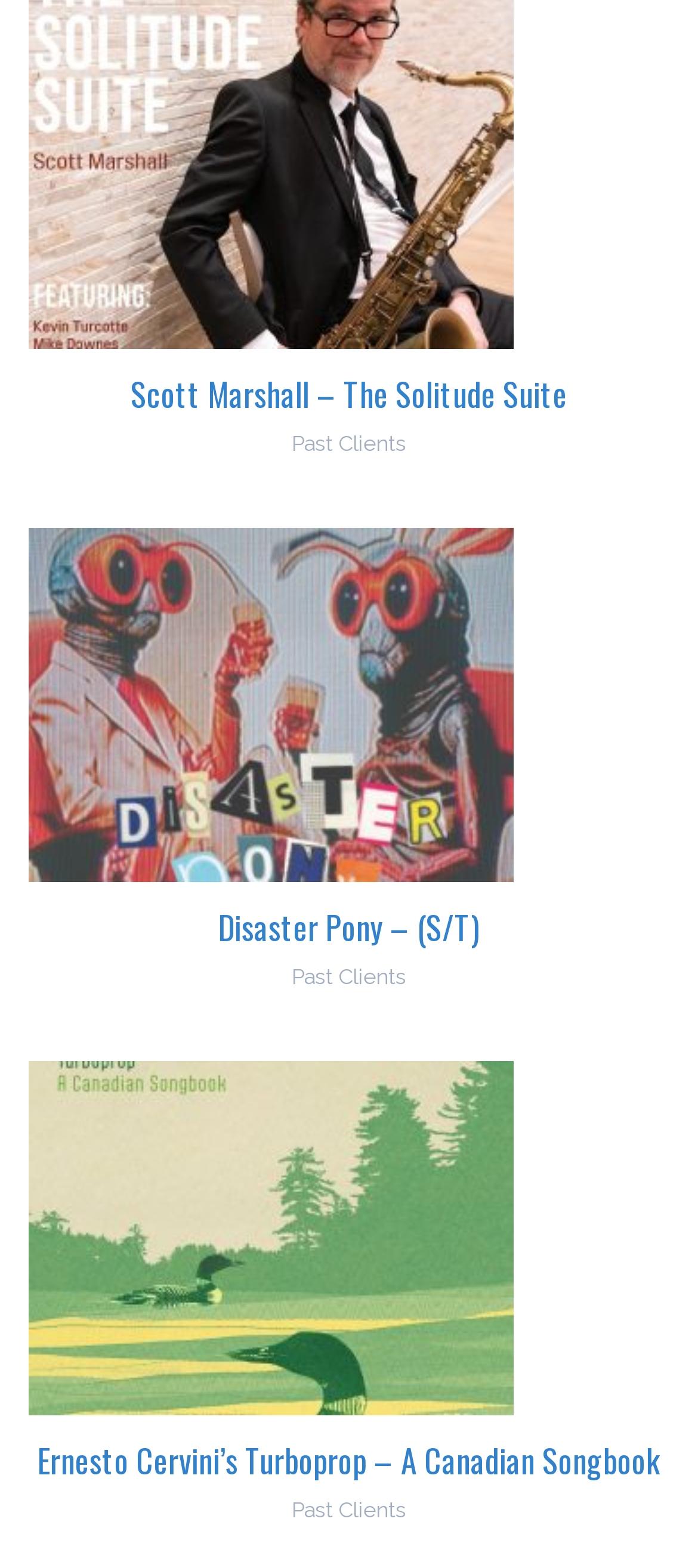Predict the bounding box of the UI element based on this description: "Disaster Pony – (S/T)".

[0.313, 0.576, 0.687, 0.606]